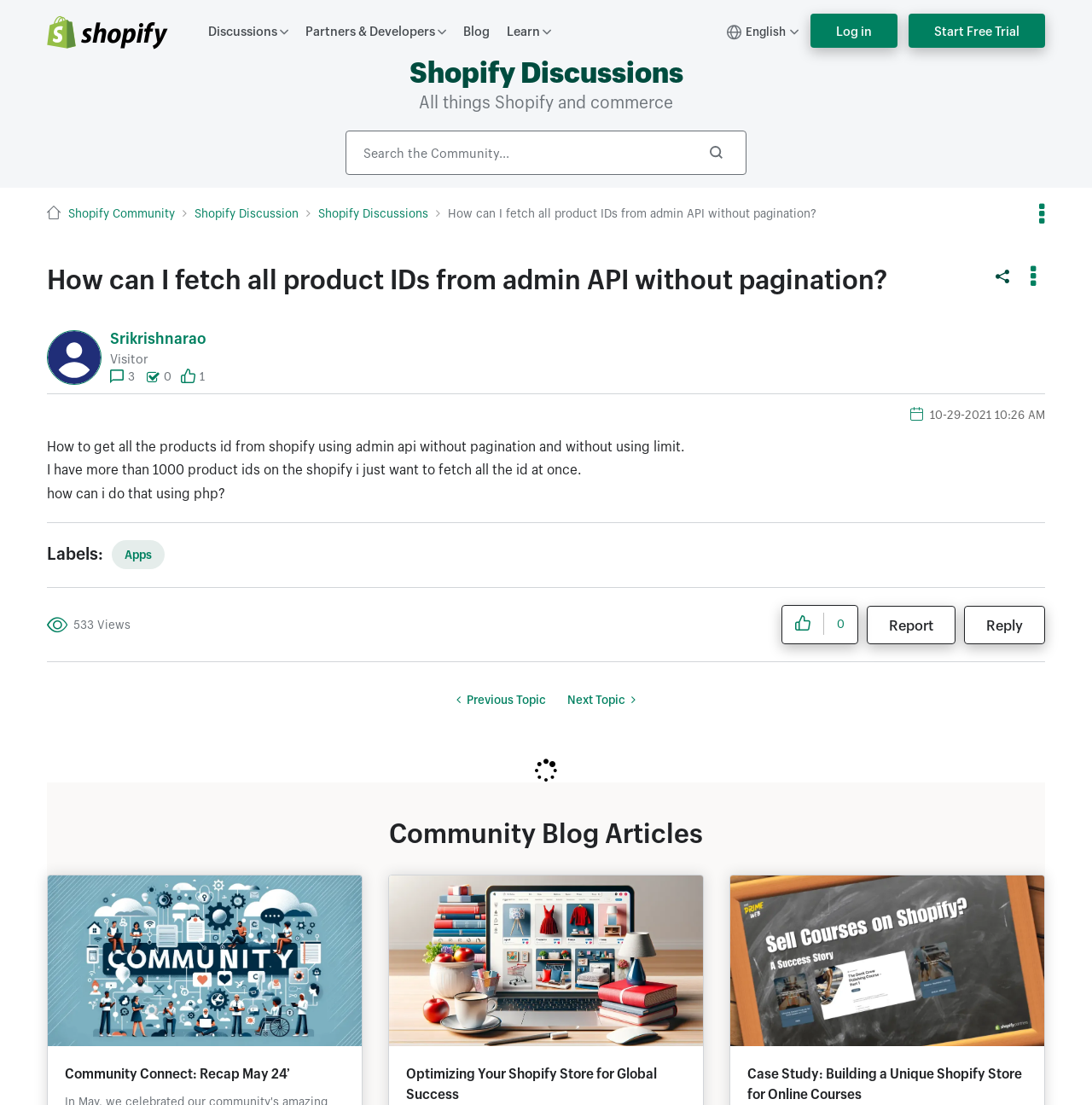Offer a meticulous description of the webpage's structure and content.

This webpage is a discussion forum on the Shopify Community platform. At the top, there is a navigation bar with links to "Discussions", "Partners & Developers", and "Blog". On the top right, there is a search bar and a button to log in or start a free trial. Below the navigation bar, there is a breadcrumb navigation showing the current topic "How can I fetch all product IDs from admin API without pagination?".

The main content of the page is a discussion post with a title "How can I fetch all product IDs from admin API without pagination?" and a description "How to get all the products id from shopify using admin api without pagination and without using limit. I have more than 1000 product ids on the shopify i just want to fetch all the id at once. how can i do that using php?". The post is accompanied by the author's profile picture, name, and information about their posts, solutions, and kudos.

Below the post, there are labels and a view count of 533. There are also buttons to like and reply to the post. On the right side, there are links to report the post and navigate to the previous or next topic.

At the bottom of the page, there is a section titled "Community Blog Articles" with three articles, each with a title, image, and button to read more.